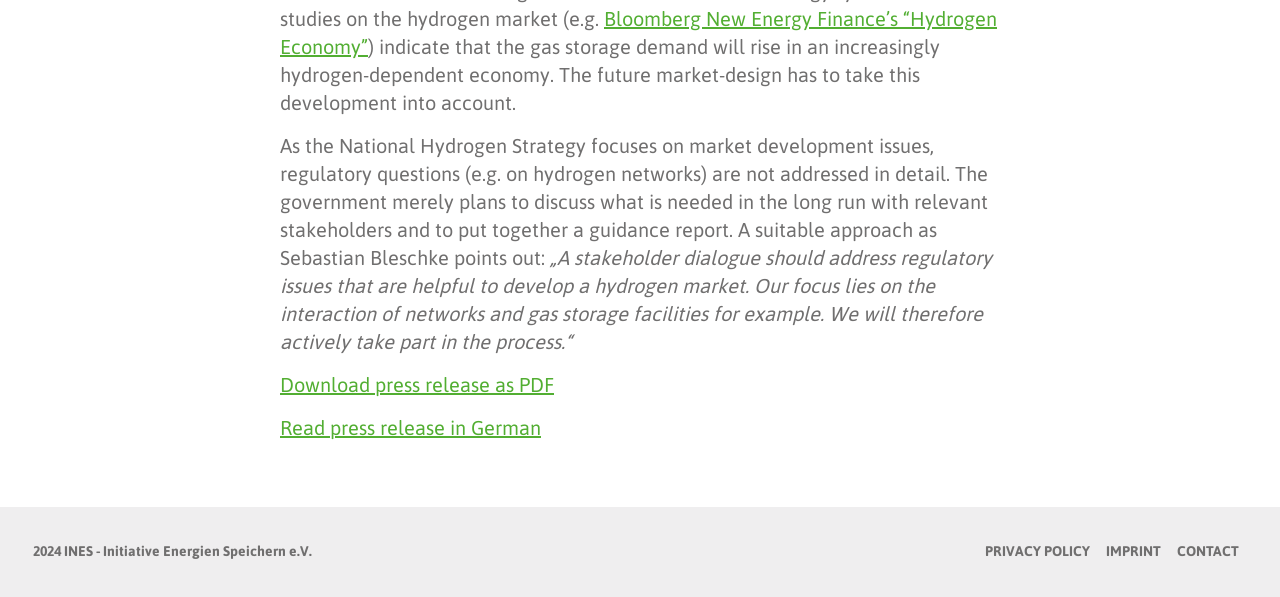Identify the coordinates of the bounding box for the element described below: "Download press release as PDF". Return the coordinates as four float numbers between 0 and 1: [left, top, right, bottom].

[0.219, 0.626, 0.433, 0.664]